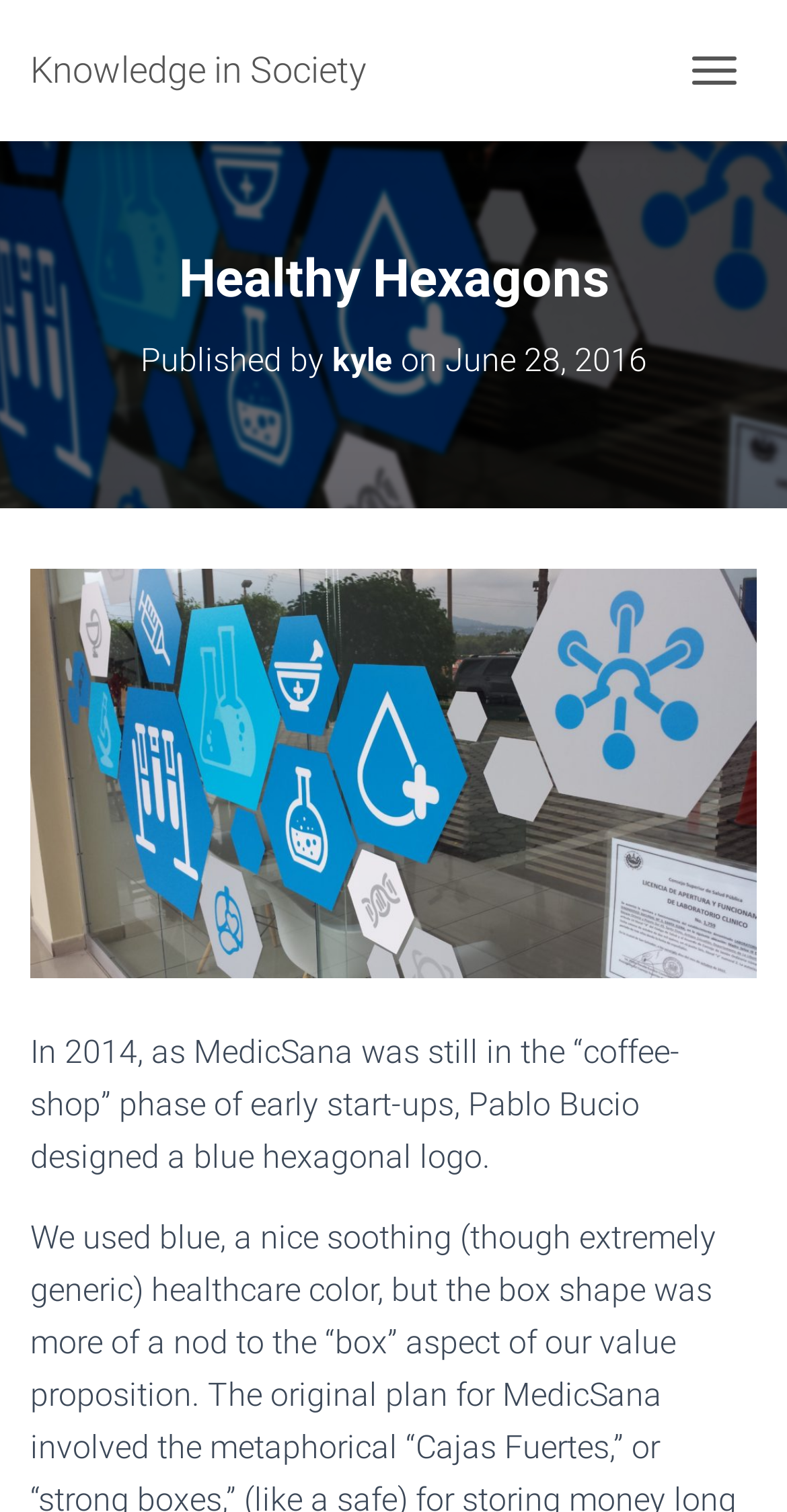Who is the author of the article?
Using the information from the image, answer the question thoroughly.

The author of the article can be found by looking at the 'Published by' section, which is a heading element. The text 'Published by kyle on June 28, 2016' is located within this section, indicating that kyle is the author of the article.